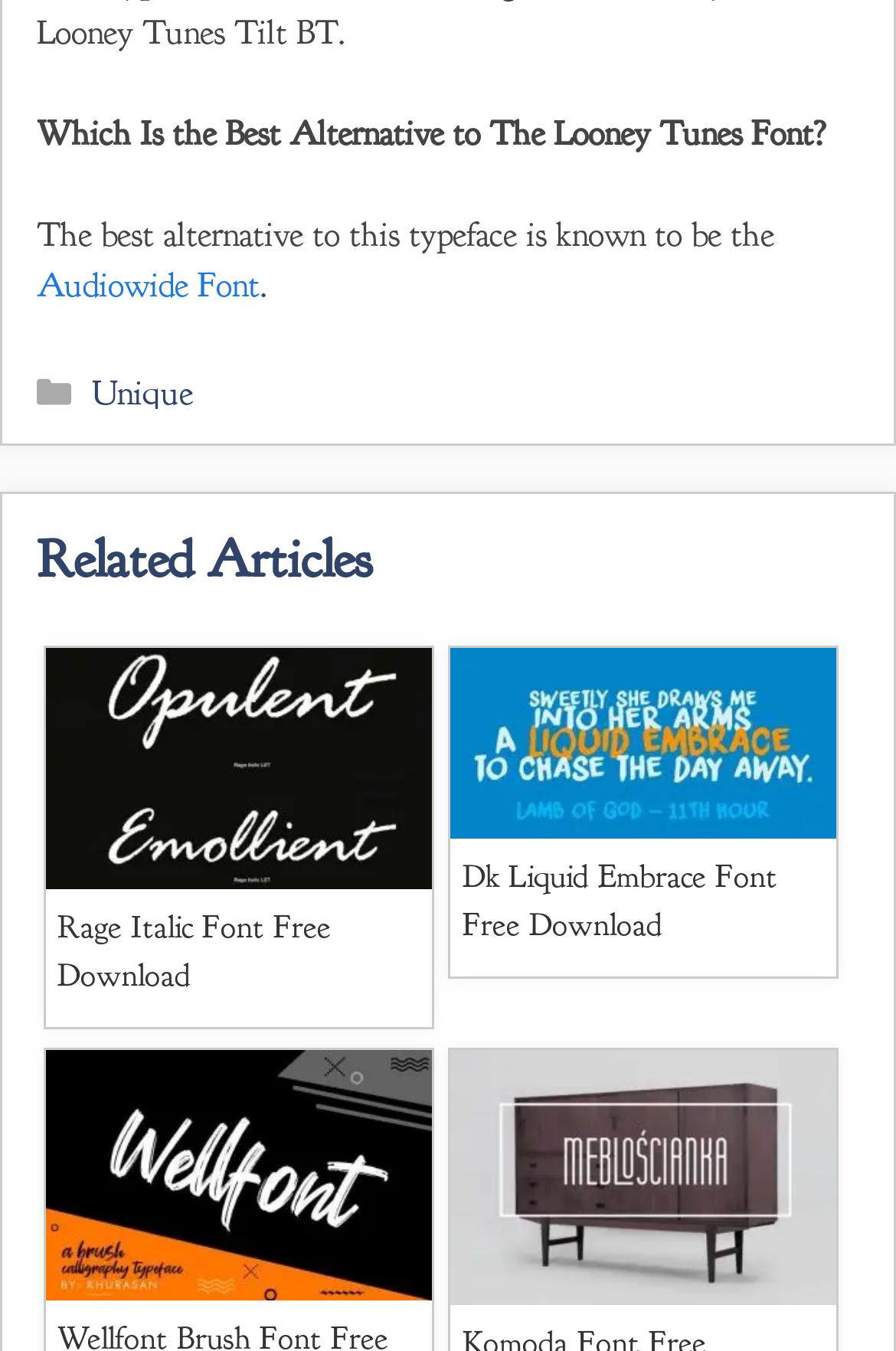How many related articles are listed on the webpage?
Look at the screenshot and respond with one word or a short phrase.

2